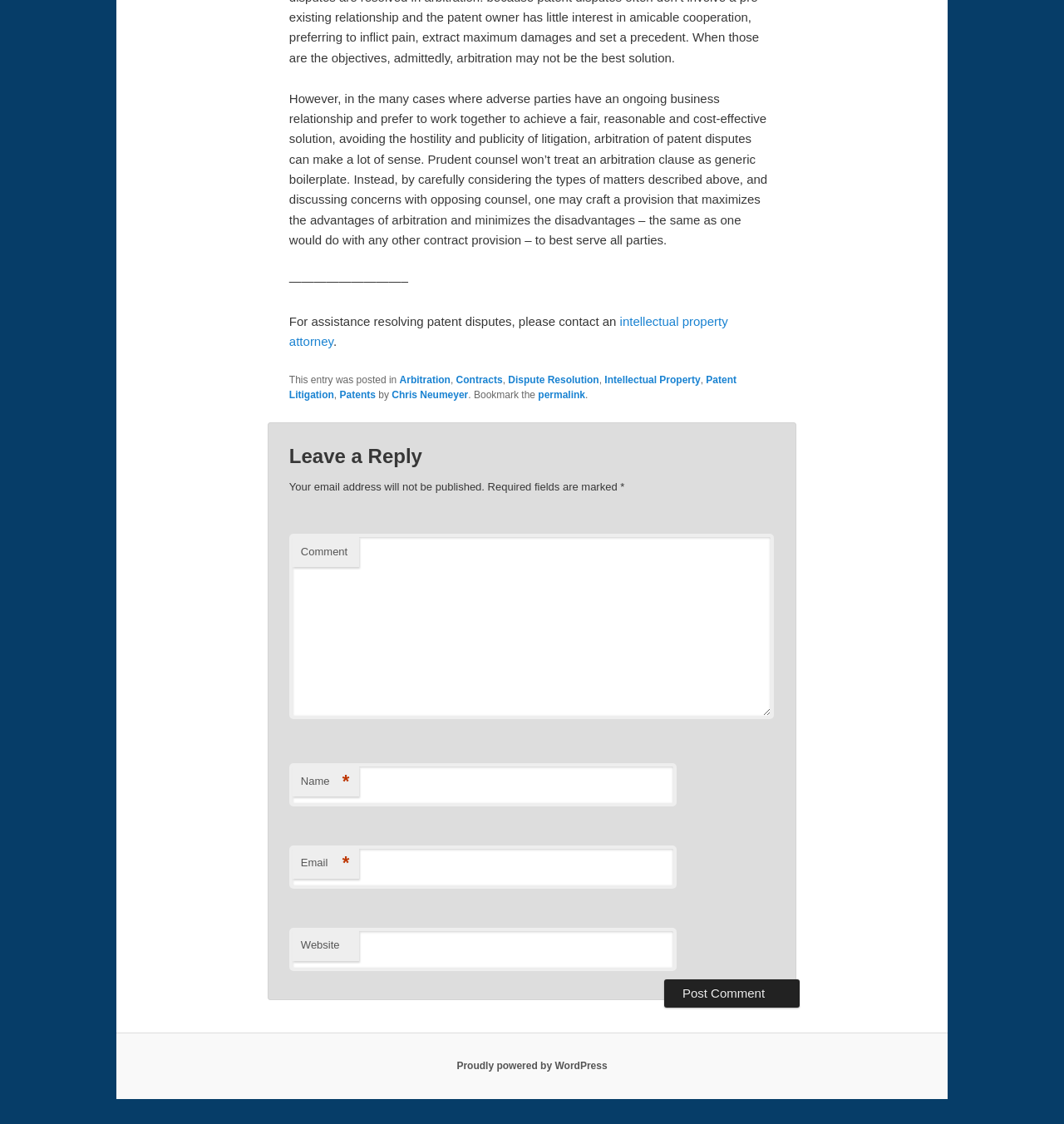Please specify the bounding box coordinates of the clickable region to carry out the following instruction: "Enter text in the 'Name' field". The coordinates should be four float numbers between 0 and 1, in the format [left, top, right, bottom].

[0.272, 0.679, 0.636, 0.718]